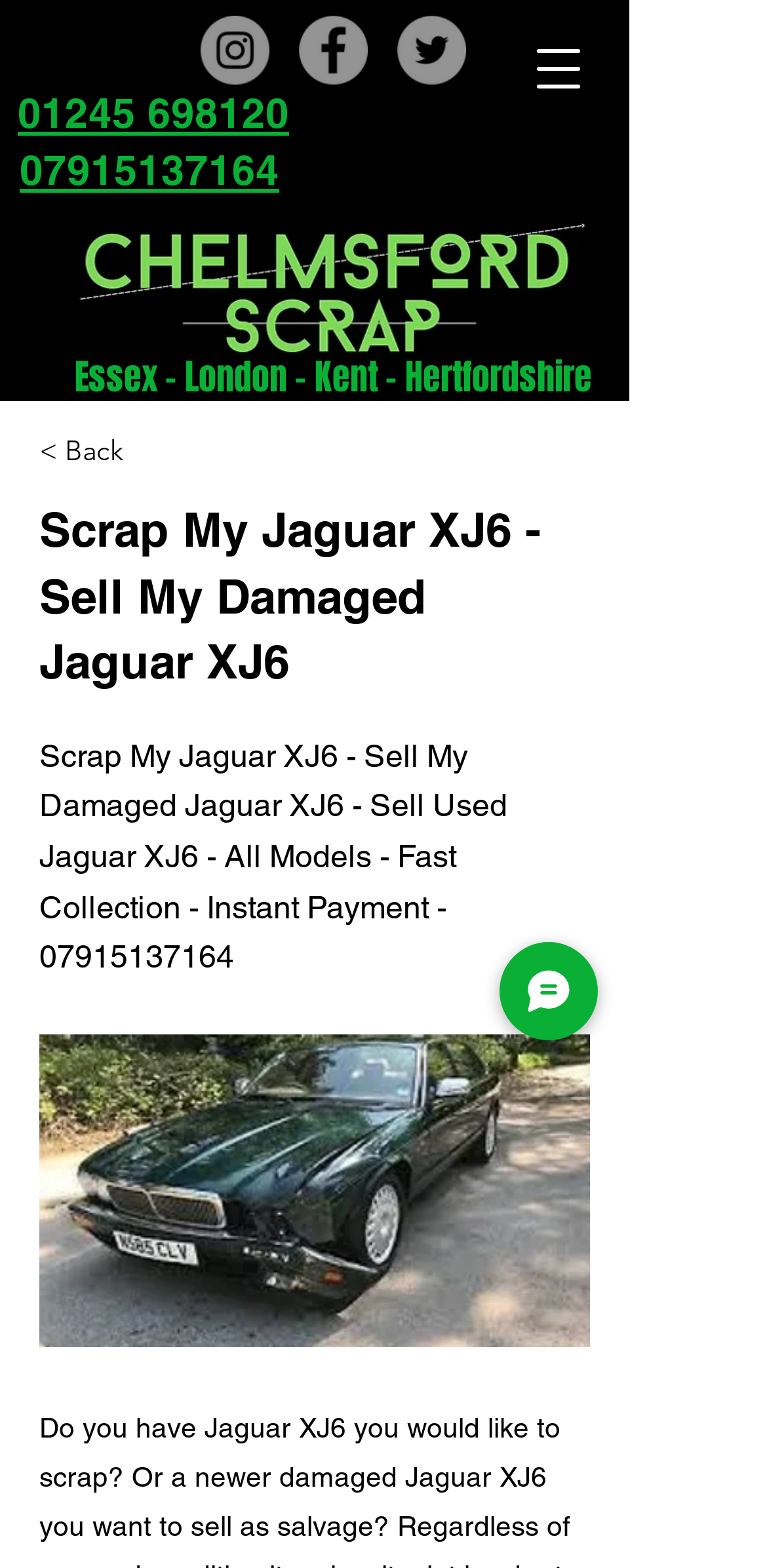Pinpoint the bounding box coordinates of the element you need to click to execute the following instruction: "Call (407) 775-3543". The bounding box should be represented by four float numbers between 0 and 1, in the format [left, top, right, bottom].

None